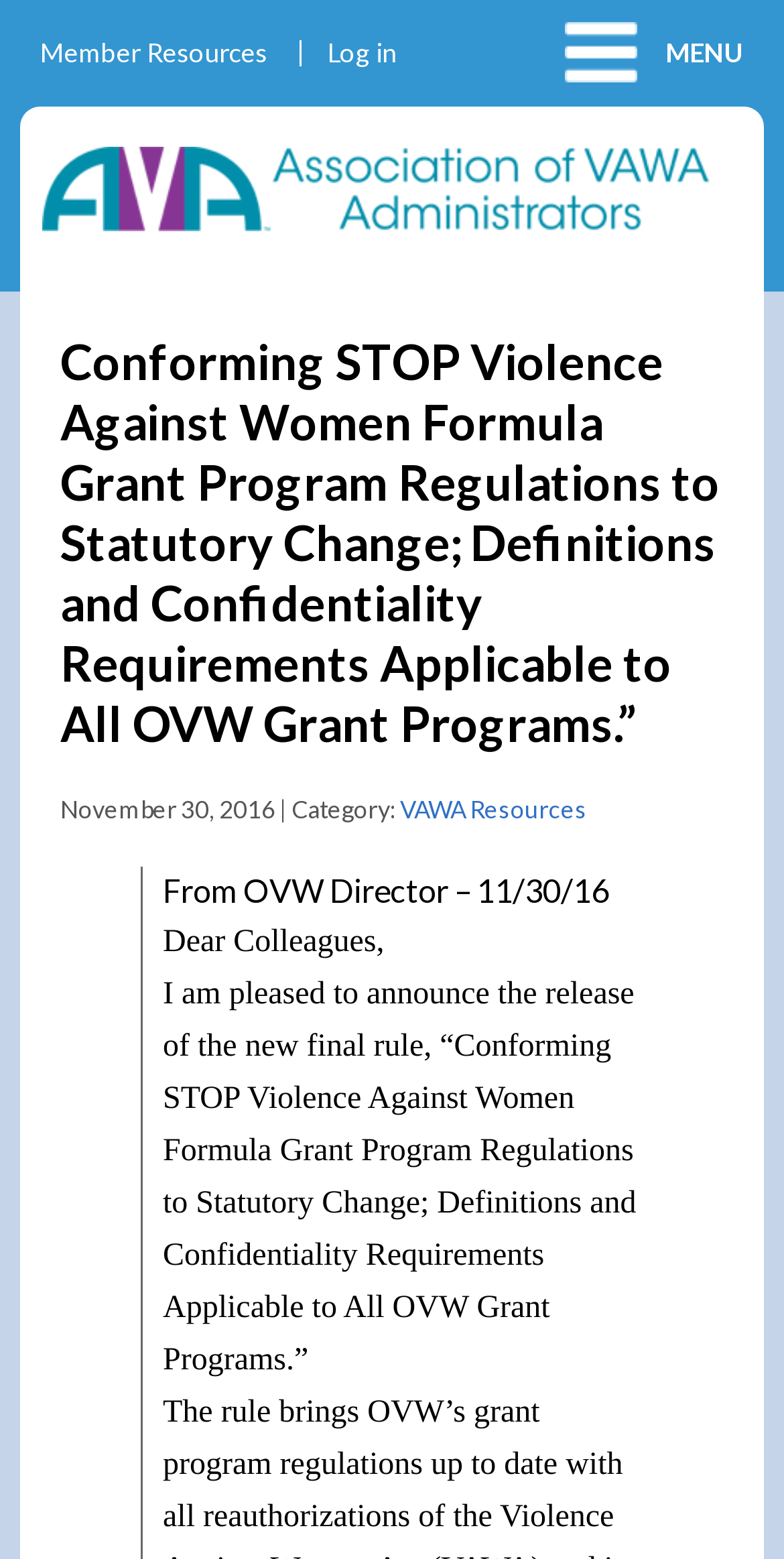Calculate the bounding box coordinates for the UI element based on the following description: "Log in". Ensure the coordinates are four float numbers between 0 and 1, i.e., [left, top, right, bottom].

[0.382, 0.026, 0.538, 0.043]